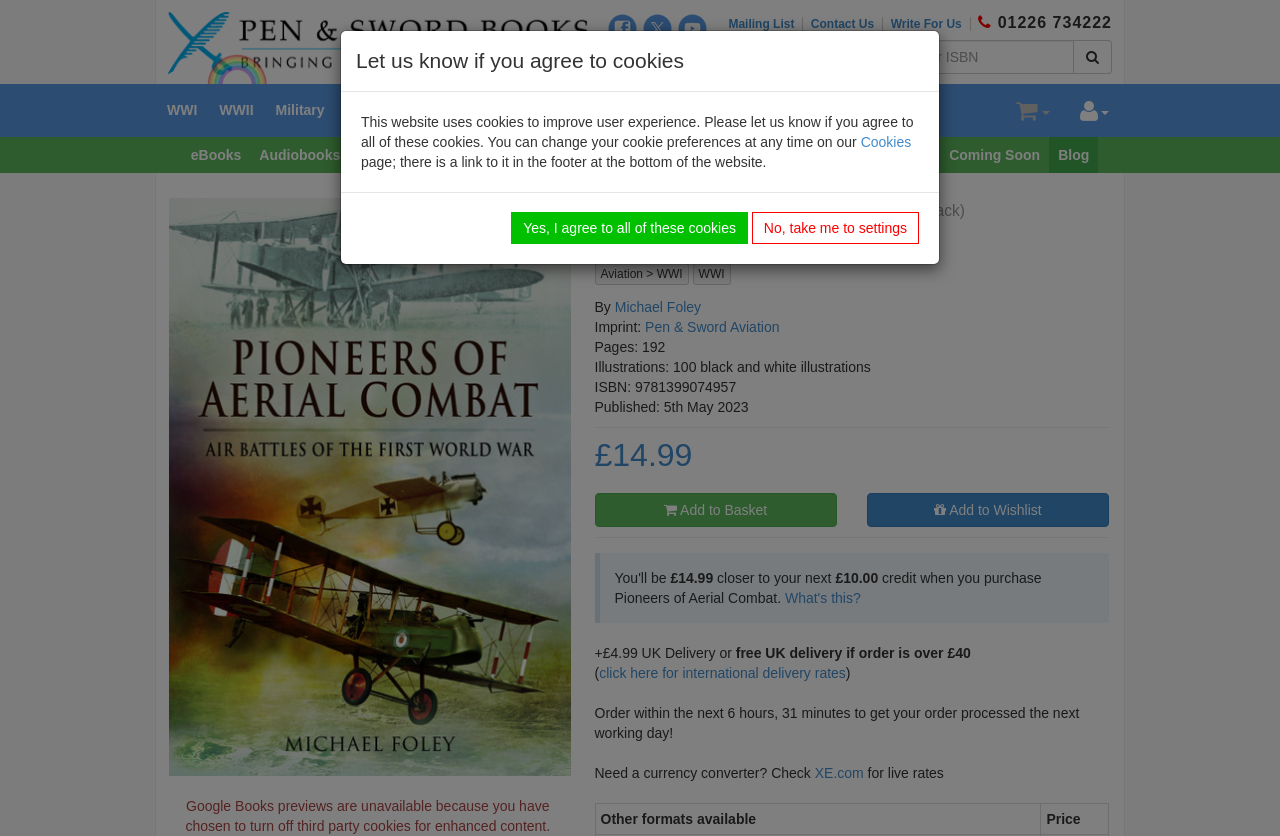Find the bounding box coordinates for the area that must be clicked to perform this action: "Add Pioneers of Aerial Combat to basket".

[0.464, 0.59, 0.654, 0.631]